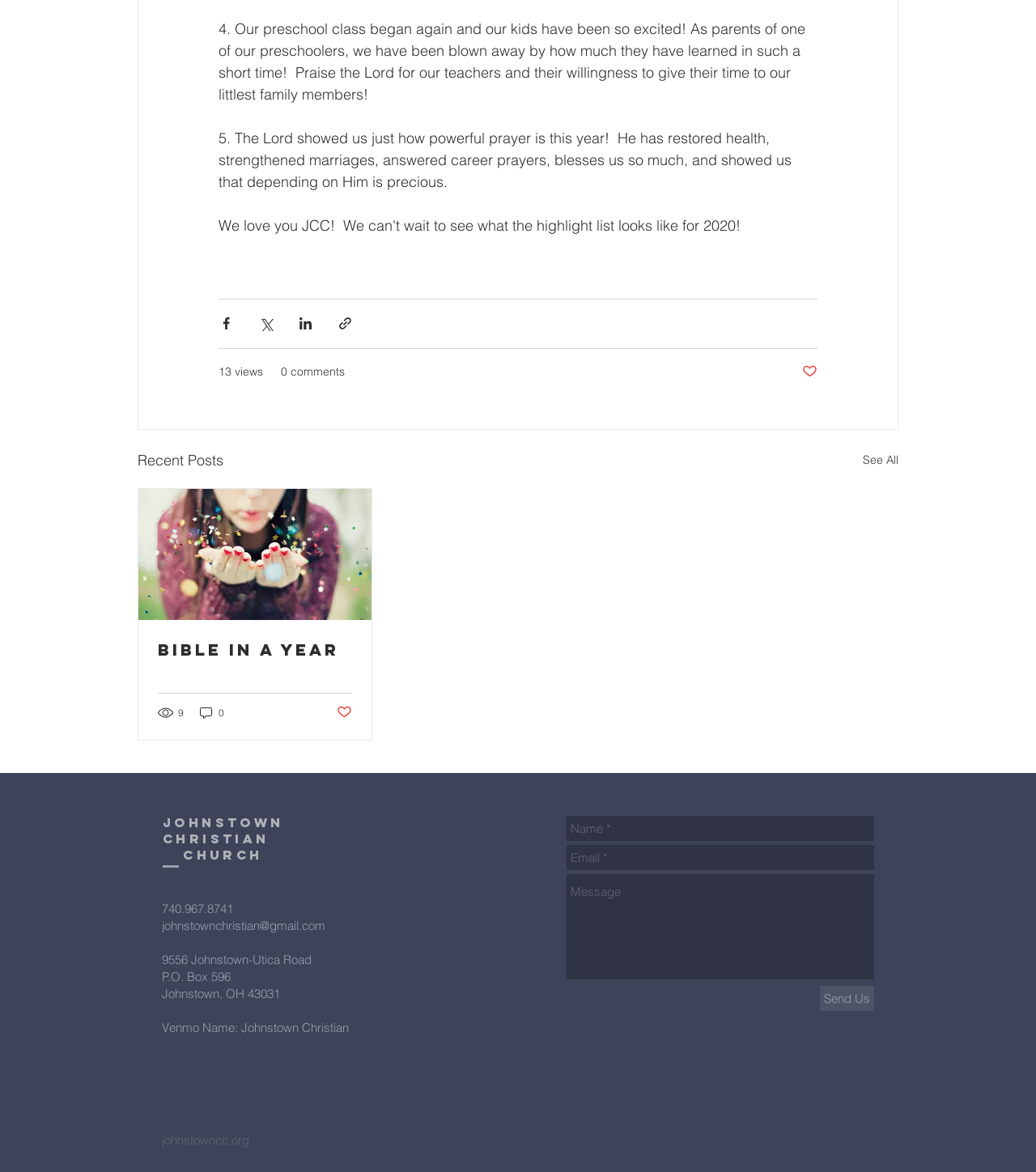Could you specify the bounding box coordinates for the clickable section to complete the following instruction: "Like a post"?

[0.774, 0.31, 0.789, 0.324]